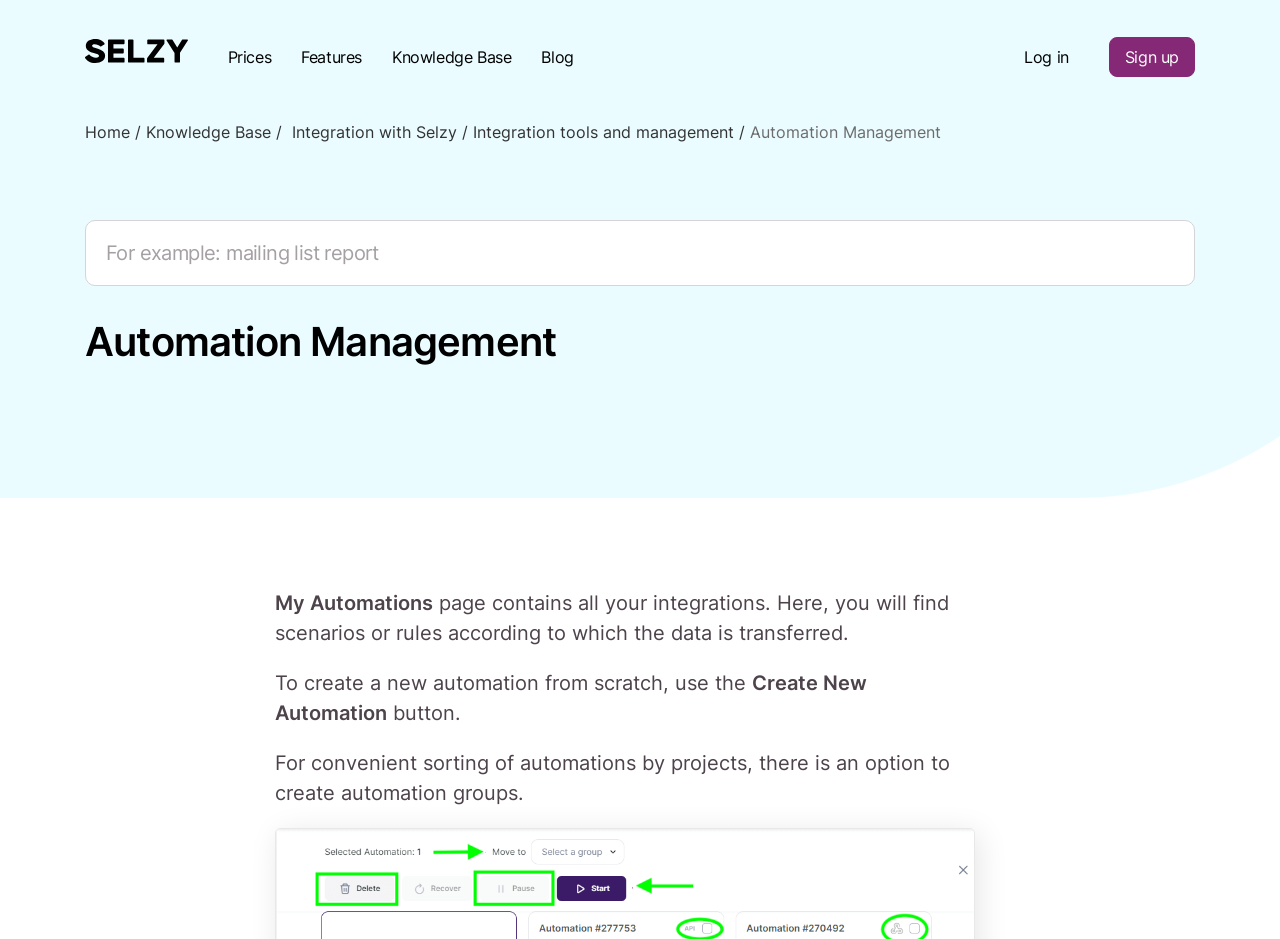Please identify the bounding box coordinates of the clickable area that will allow you to execute the instruction: "Create a new automation".

[0.215, 0.715, 0.677, 0.772]